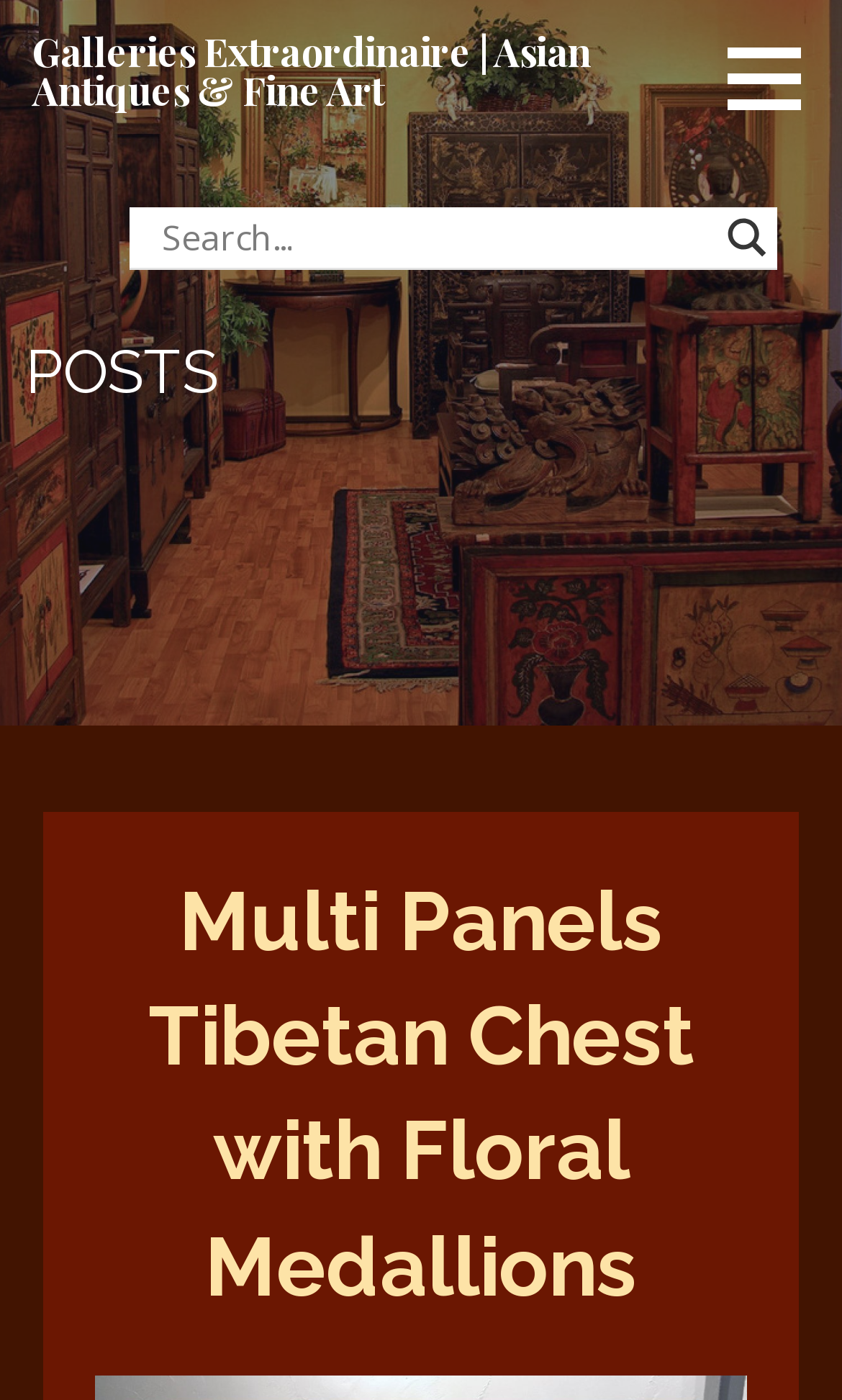What is the purpose of the search form?
Respond with a short answer, either a single word or a phrase, based on the image.

To search